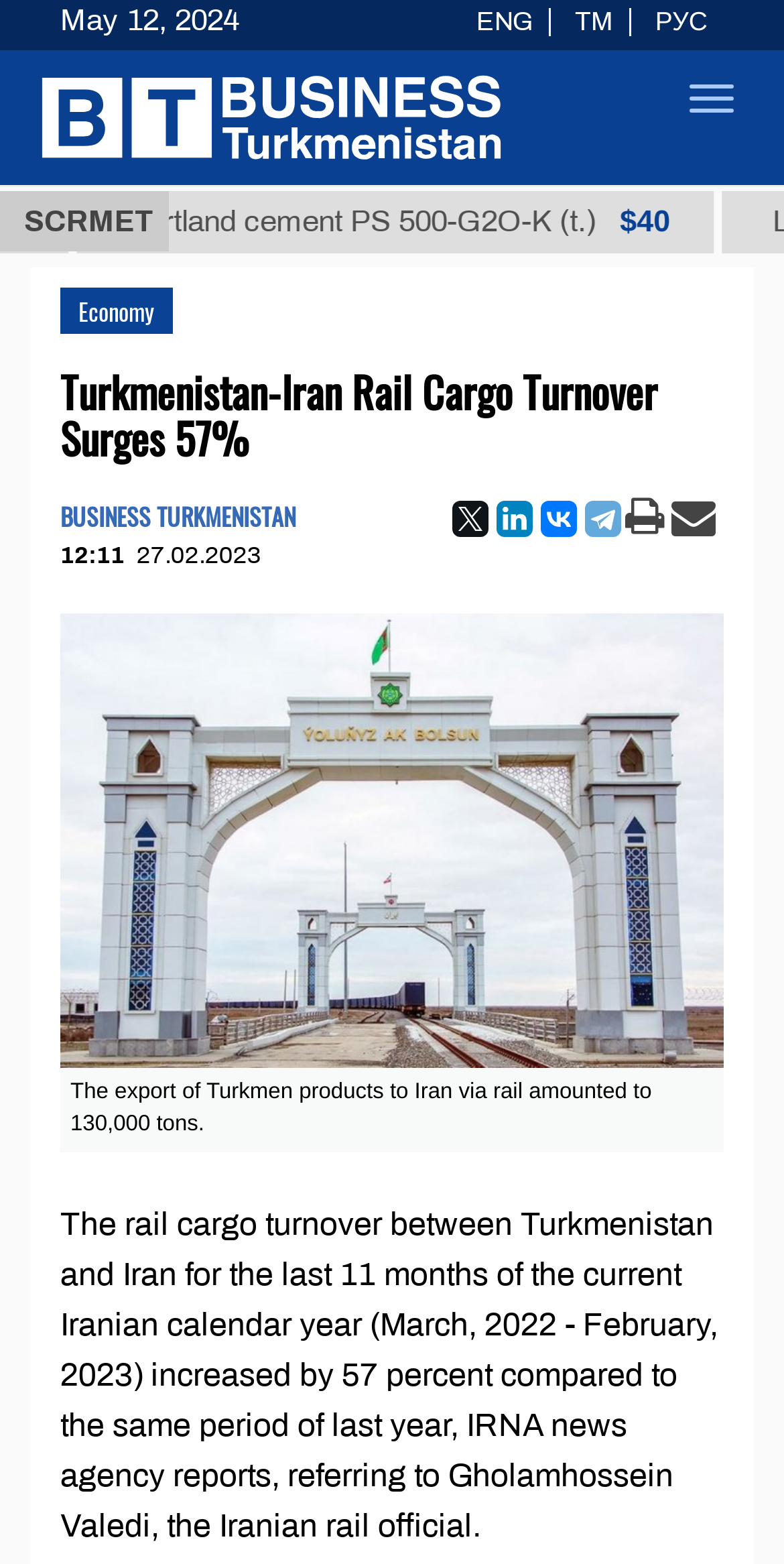Who is the Iranian rail official mentioned in the article?
From the details in the image, answer the question comprehensively.

The answer can be found in the main article text, which mentions that 'IRNA news agency reports, referring to Gholamhossein Valedi, the Iranian rail official...' This indicates that Gholamhossein Valedi is the Iranian rail official who provided information about the increase in rail cargo turnover.